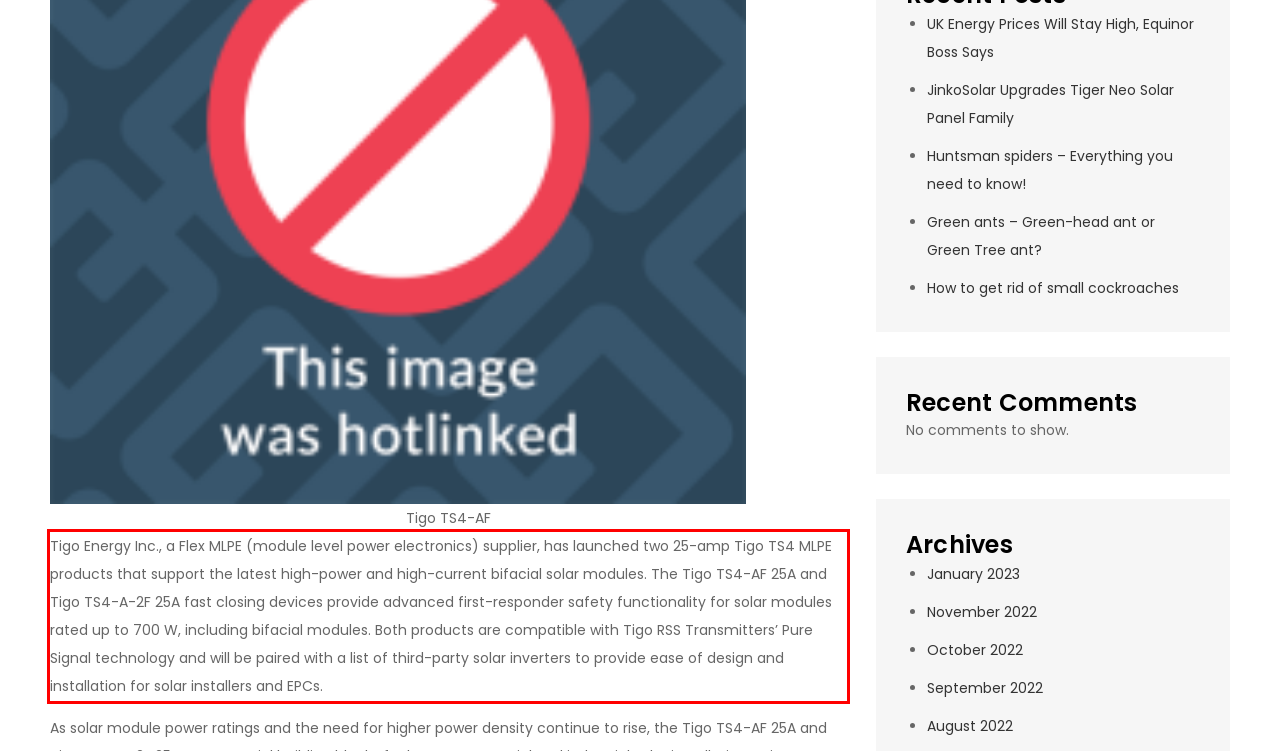Examine the webpage screenshot and use OCR to obtain the text inside the red bounding box.

Tigo Energy Inc., a Flex MLPE (module level power electronics) supplier, has launched two 25-amp Tigo TS4 MLPE products that support the latest high-power and high-current bifacial solar modules. The Tigo TS4-AF 25A and Tigo TS4-A-2F 25A fast closing devices provide advanced first-responder safety functionality for solar modules rated up to 700 W, including bifacial modules. Both products are compatible with Tigo RSS Transmitters’ Pure Signal technology and will be paired with a list of third-party solar inverters to provide ease of design and installation for solar installers and EPCs.